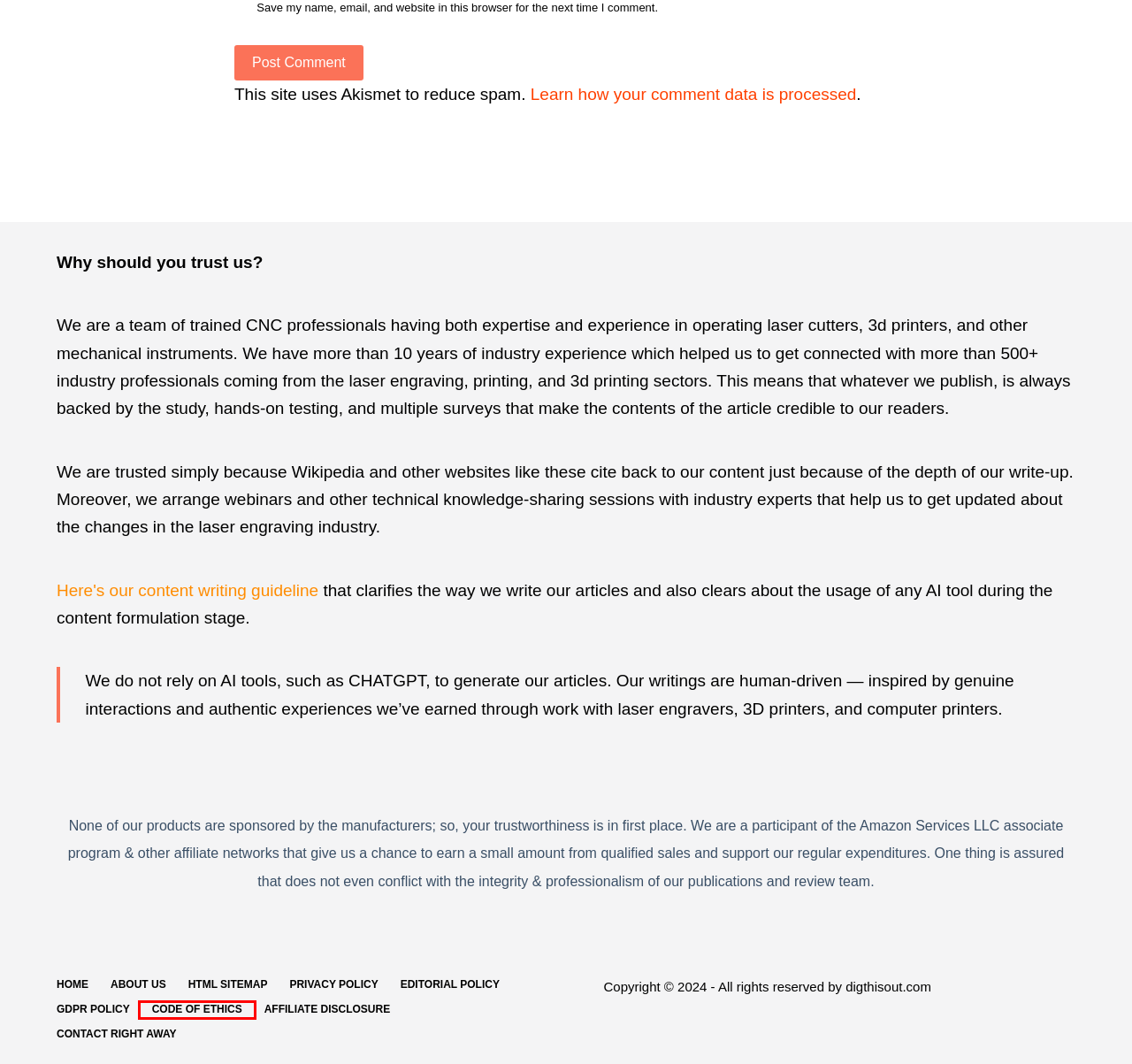Analyze the screenshot of a webpage that features a red rectangle bounding box. Pick the webpage description that best matches the new webpage you would see after clicking on the element within the red bounding box. Here are the candidates:
A. About Us
B. Privacy Policy – Akismet
C. HTML Sitemap
D. Affiliate Disclosure
E. Code Of Ethics
F. How Do We Write Content?
G. Editorial Policy
H. Privacy Policy

E